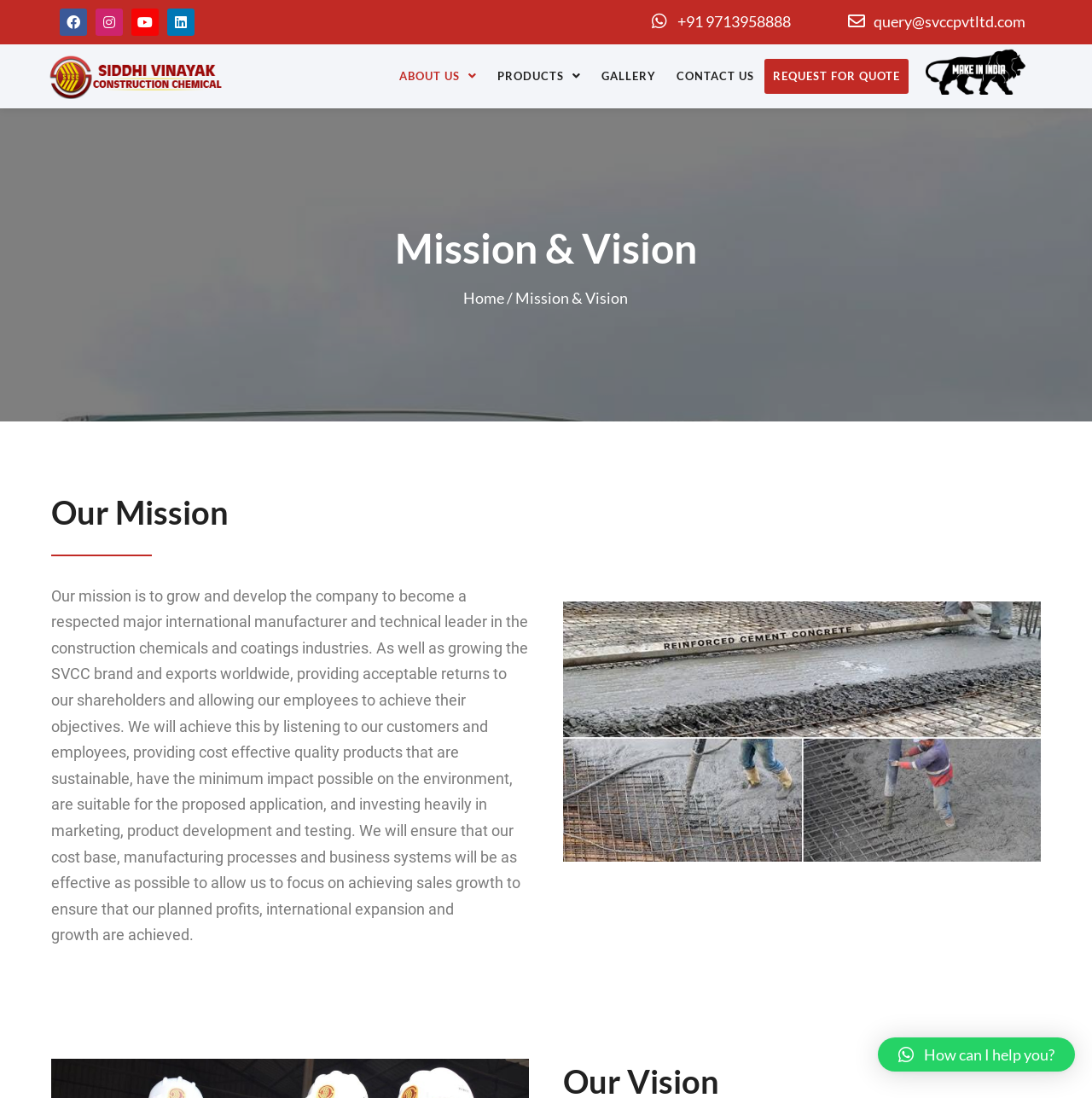Please find the bounding box coordinates of the clickable region needed to complete the following instruction: "Go to the Home page". The bounding box coordinates must consist of four float numbers between 0 and 1, i.e., [left, top, right, bottom].

None